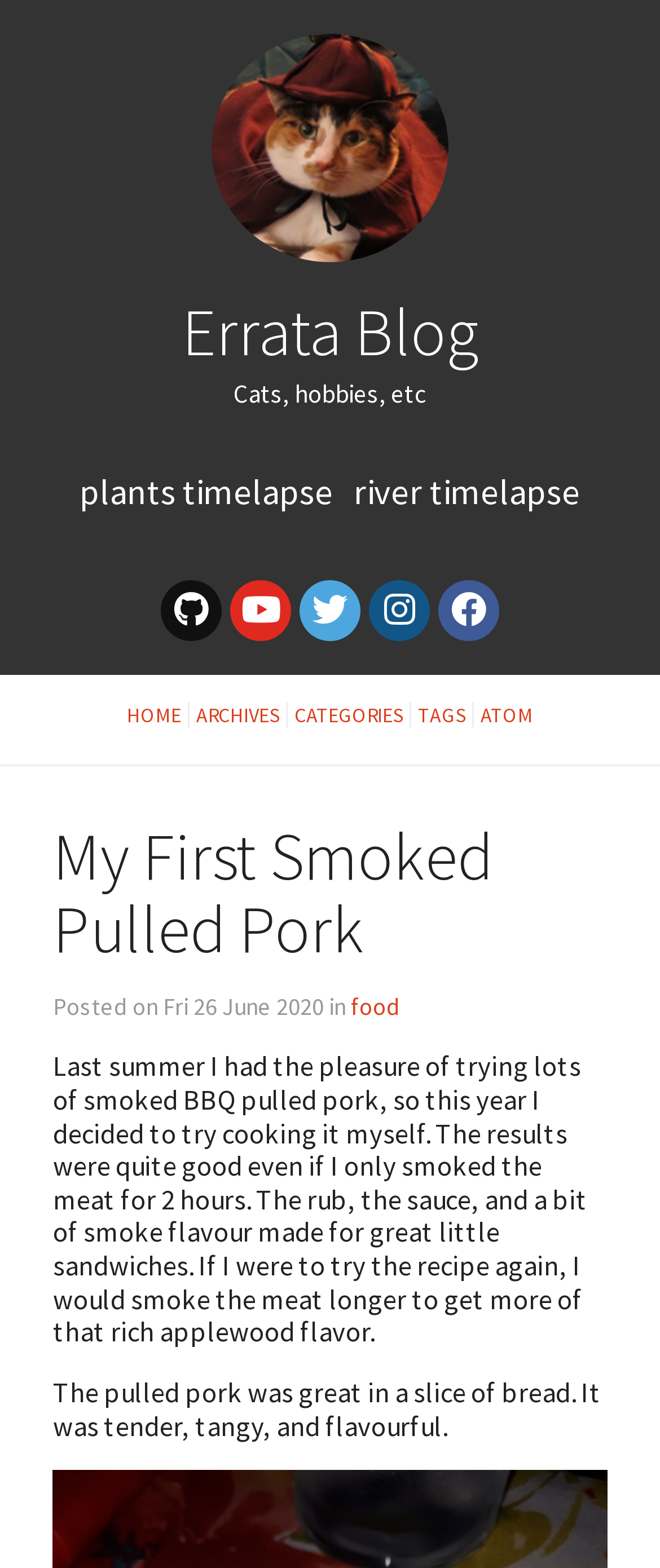Determine the bounding box for the UI element as described: "Home". The coordinates should be represented as four float numbers between 0 and 1, formatted as [left, top, right, bottom].

[0.182, 0.448, 0.287, 0.464]